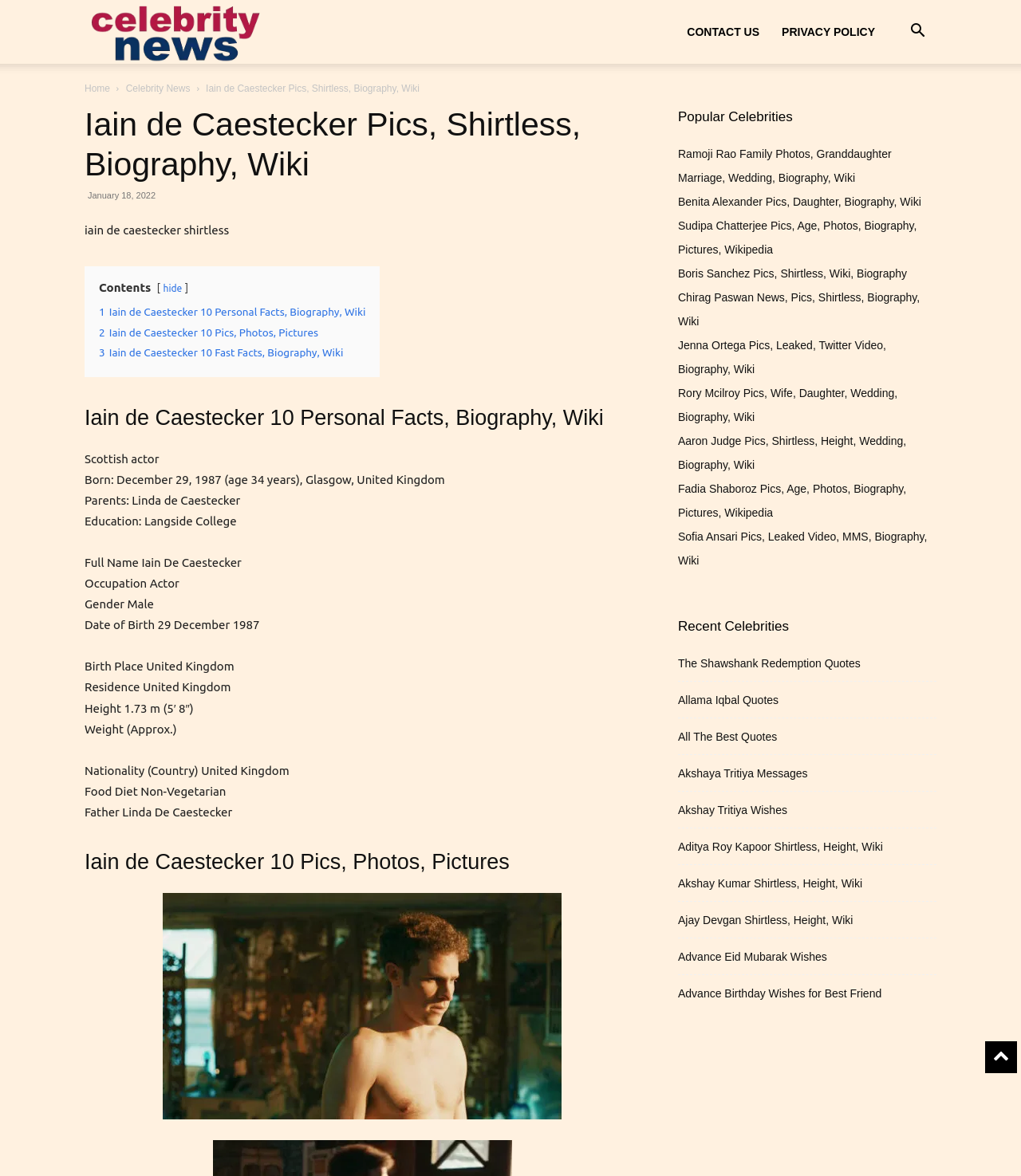Explain in detail what is displayed on the webpage.

This webpage is about Iain de Caestecker, a Scottish actor. At the top, there is a search button and a link to "celebrity news" with an accompanying image. Below that, there are links to "CONTACT US" and "PRIVACY POLICY". On the left side, there are links to "Home" and "Celebrity News". 

The main content of the webpage is divided into three sections. The first section is about Iain de Caestecker's biography, which includes his personal facts, such as his birthdate, parents, education, occupation, and height. 

The second section is titled "Iain de Caestecker 10 Pics, Photos, Pictures" and features an image of him shirtless. 

On the right side of the webpage, there is a complementary section that lists popular celebrities, including Ramoji Rao, Benita Alexander, and others, with links to their respective biographies and pictures. Below that, there is a section titled "Recent Celebrities" with links to quotes, messages, and wishes related to various celebrities and occasions.